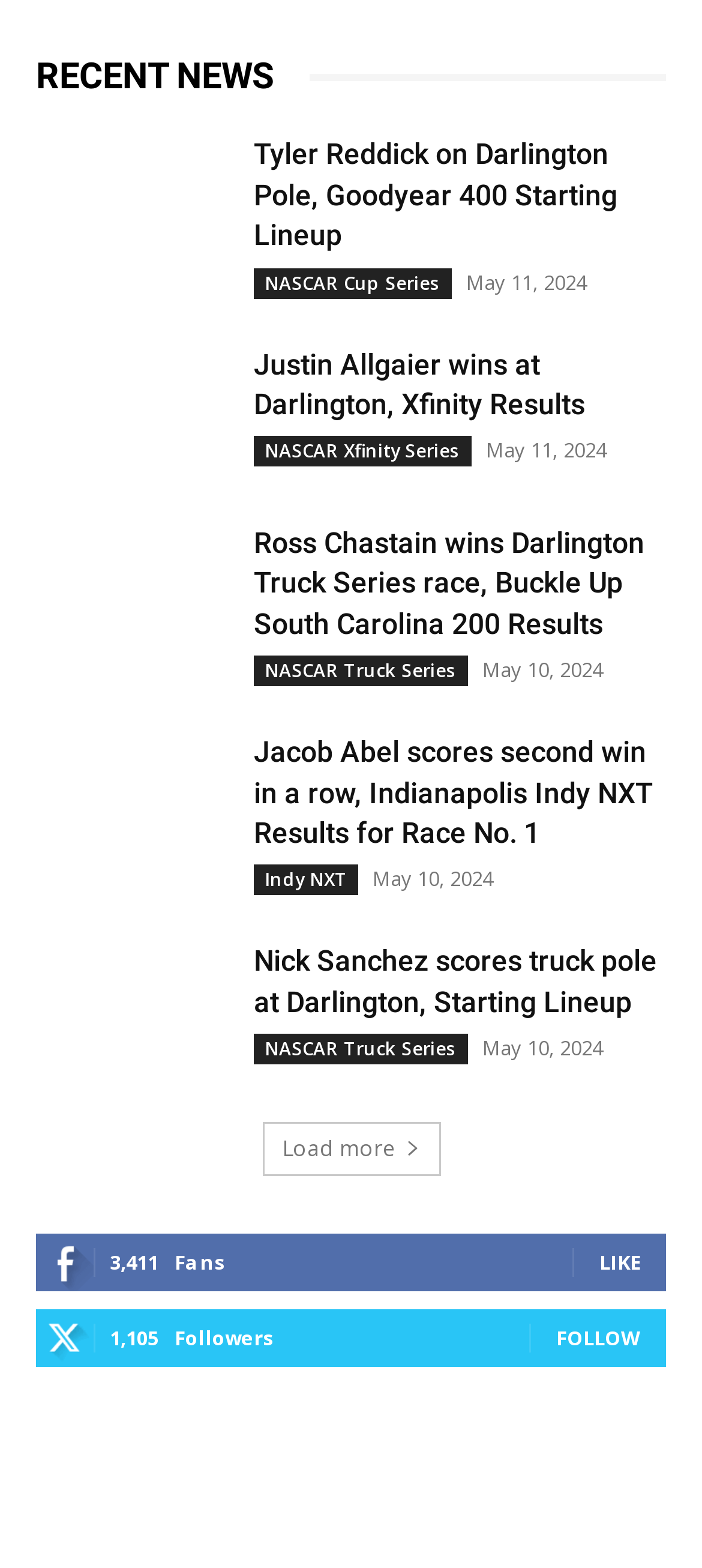Determine the bounding box coordinates of the clickable region to execute the instruction: "Click on 'encephalitis'". The coordinates should be four float numbers between 0 and 1, denoted as [left, top, right, bottom].

None